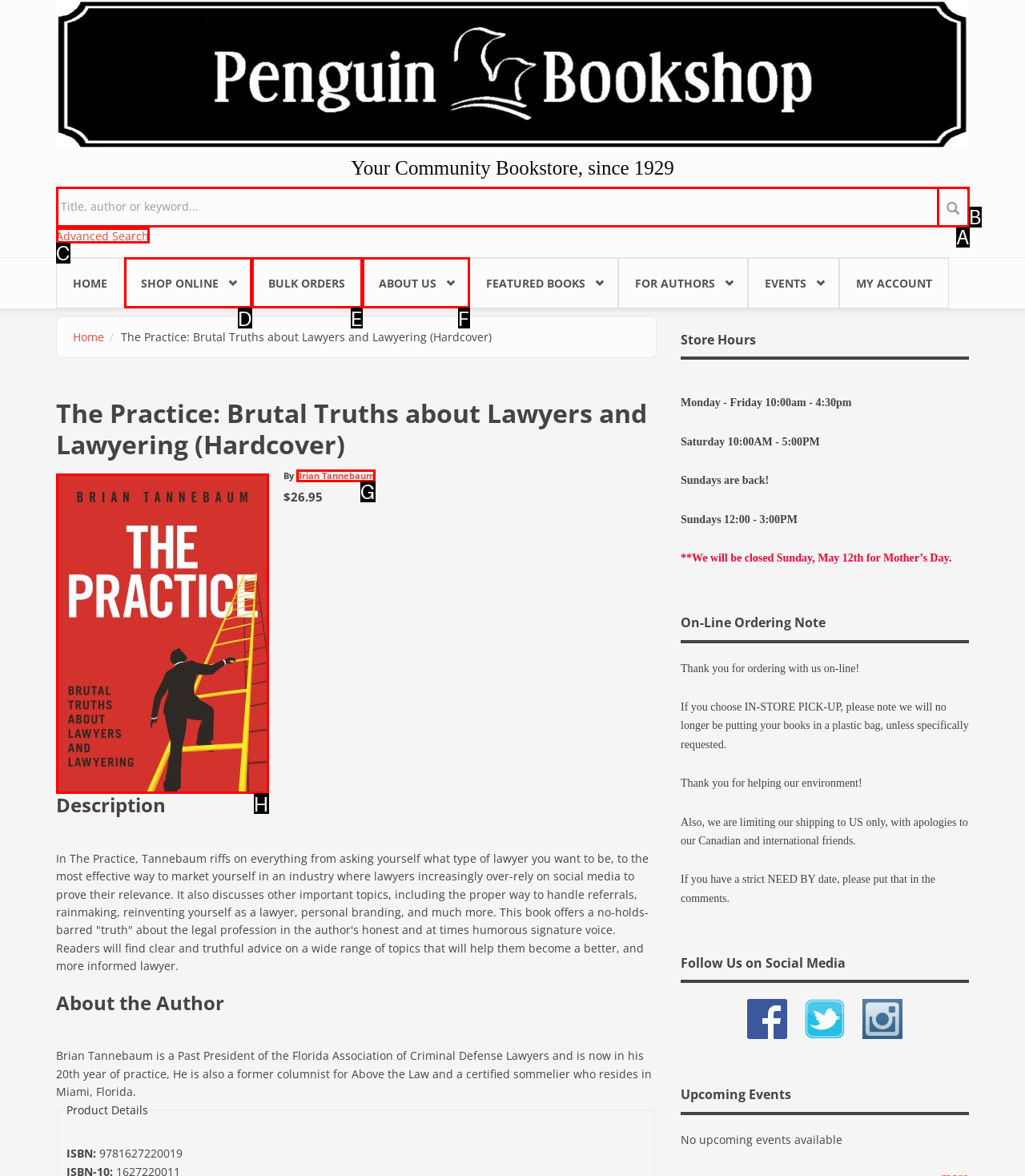Select the appropriate HTML element that needs to be clicked to finish the task: View the book details
Reply with the letter of the chosen option.

H